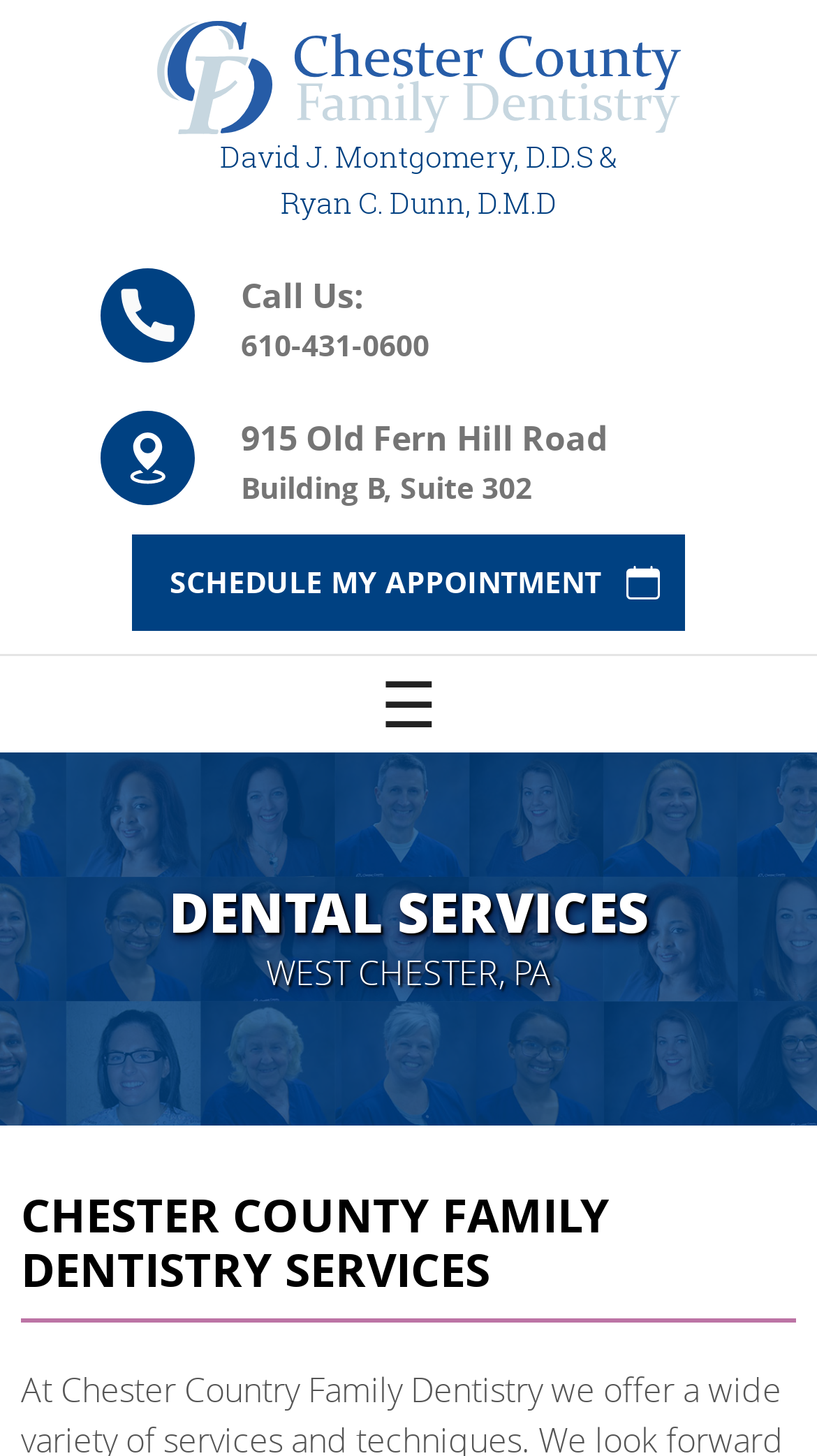How many headings are on the webpage?
Answer with a single word or phrase by referring to the visual content.

2